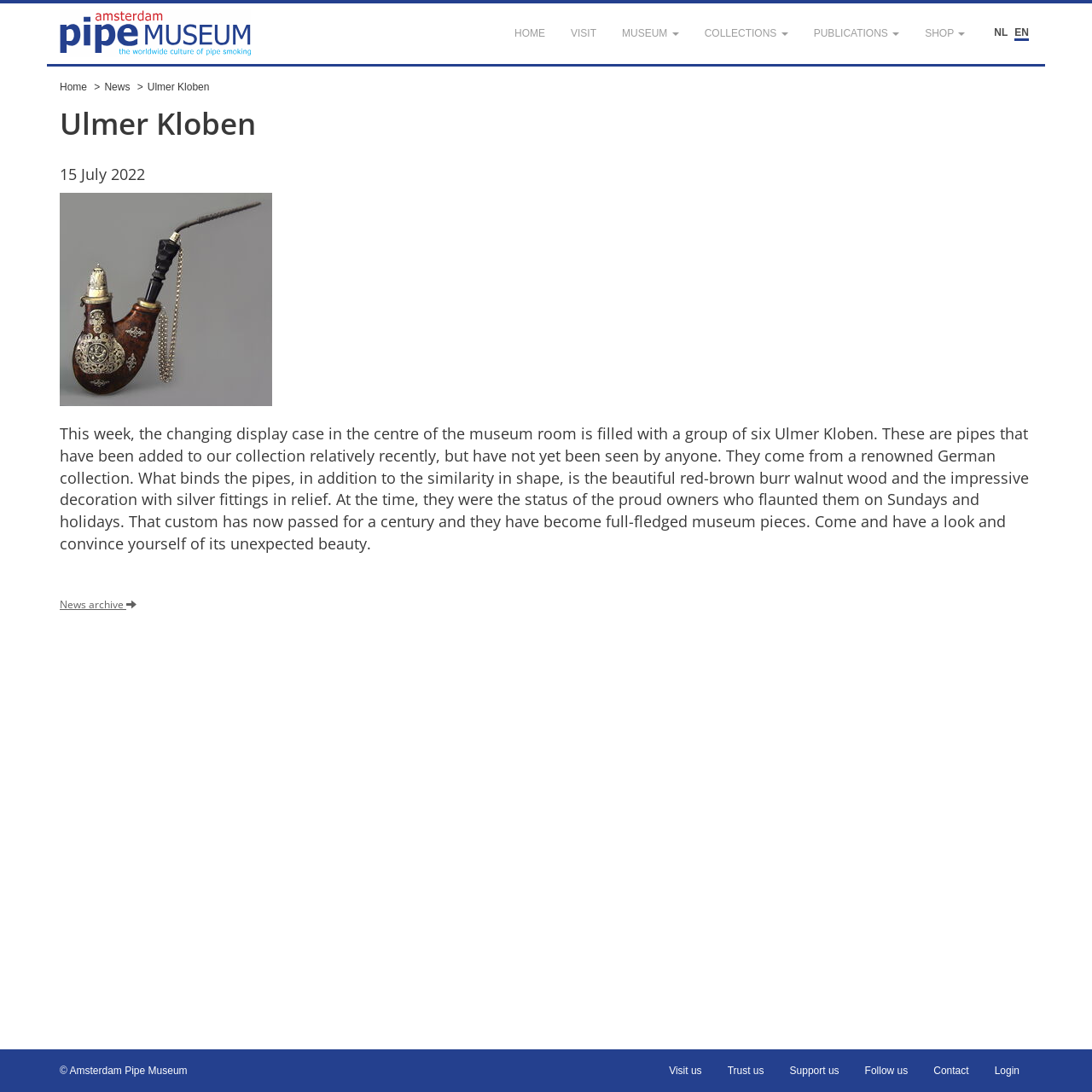Extract the bounding box coordinates for the UI element described by the text: "parent_node: Ulmer Kloben". The coordinates should be in the form of [left, top, right, bottom] with values between 0 and 1.

[0.055, 0.272, 0.249, 0.285]